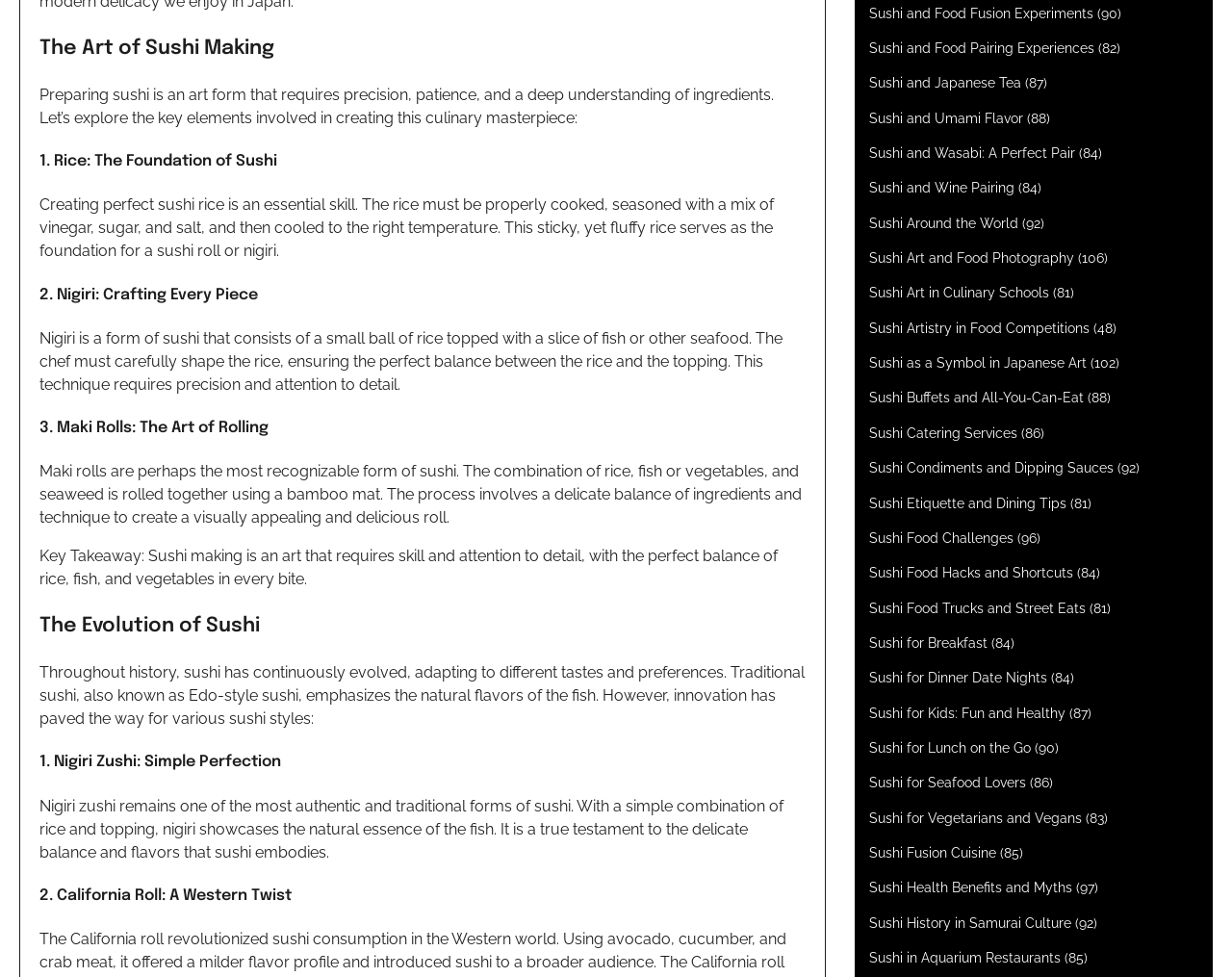Find the bounding box coordinates of the element you need to click on to perform this action: 'Click on 'Sushi and Food Fusion Experiments''. The coordinates should be represented by four float values between 0 and 1, in the format [left, top, right, bottom].

[0.705, 0.006, 0.888, 0.021]